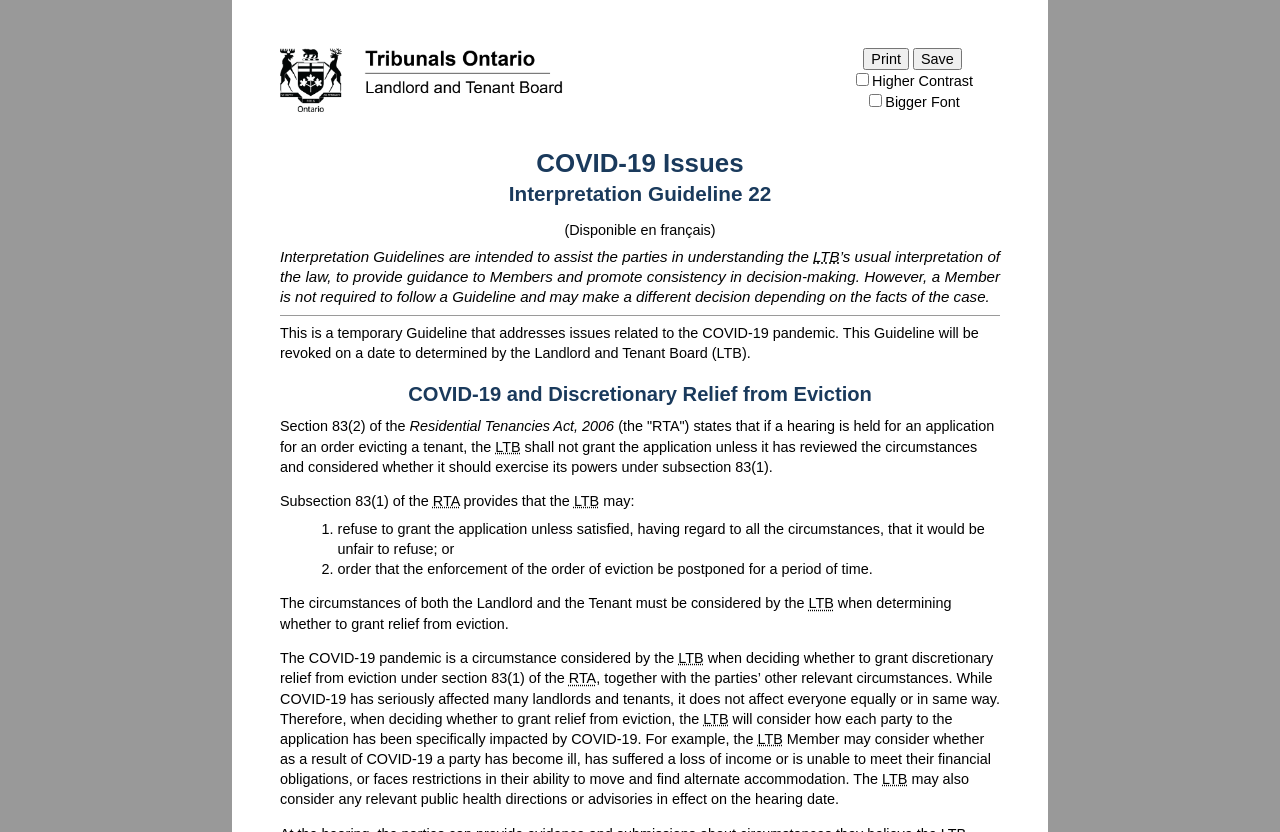What is the purpose of this guideline? From the image, respond with a single word or brief phrase.

COVID-19 Issues